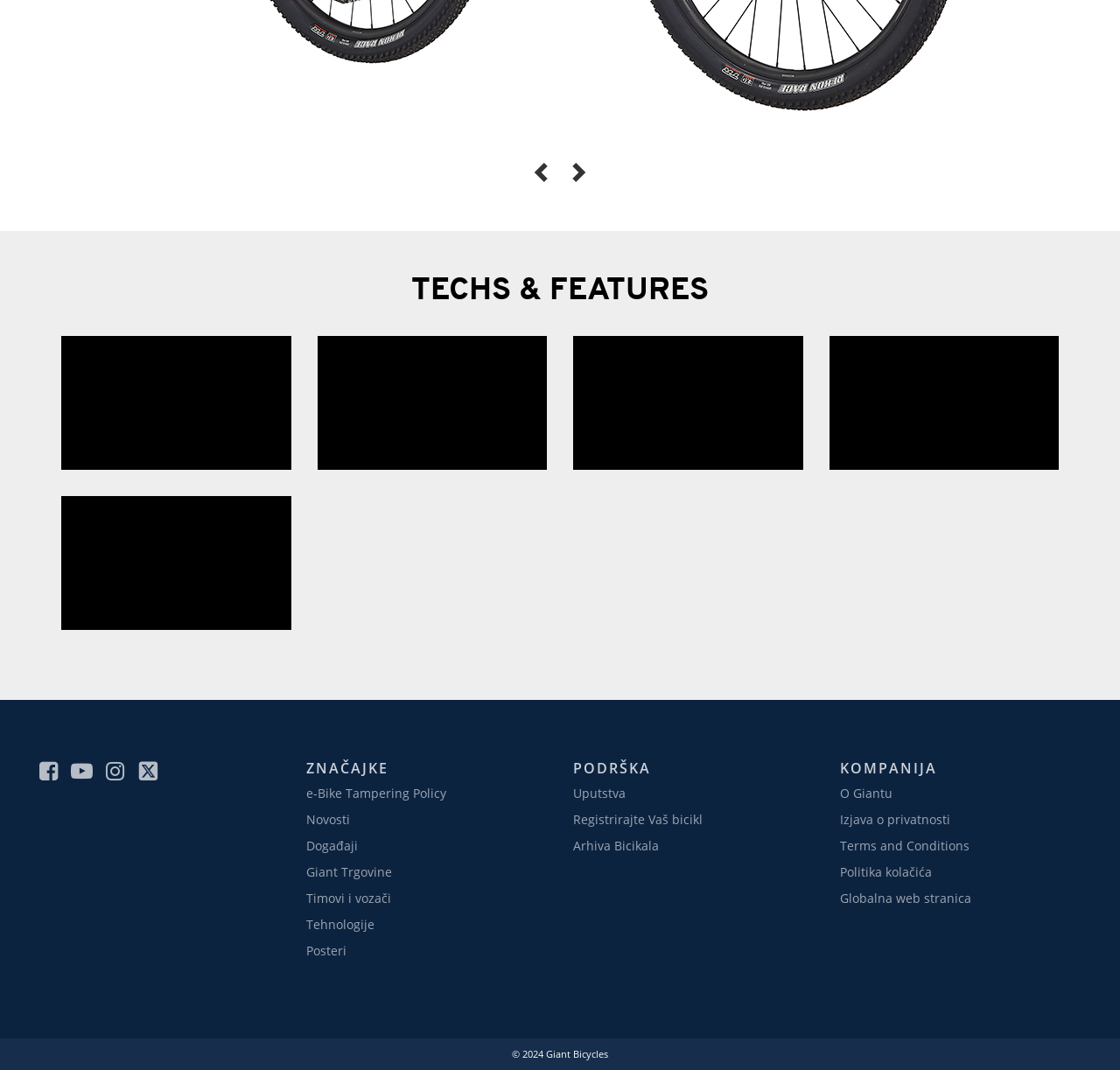Please identify the bounding box coordinates of the area that needs to be clicked to follow this instruction: "Learn about ALUXX SLR Aluminum Technology".

[0.055, 0.314, 0.26, 0.439]